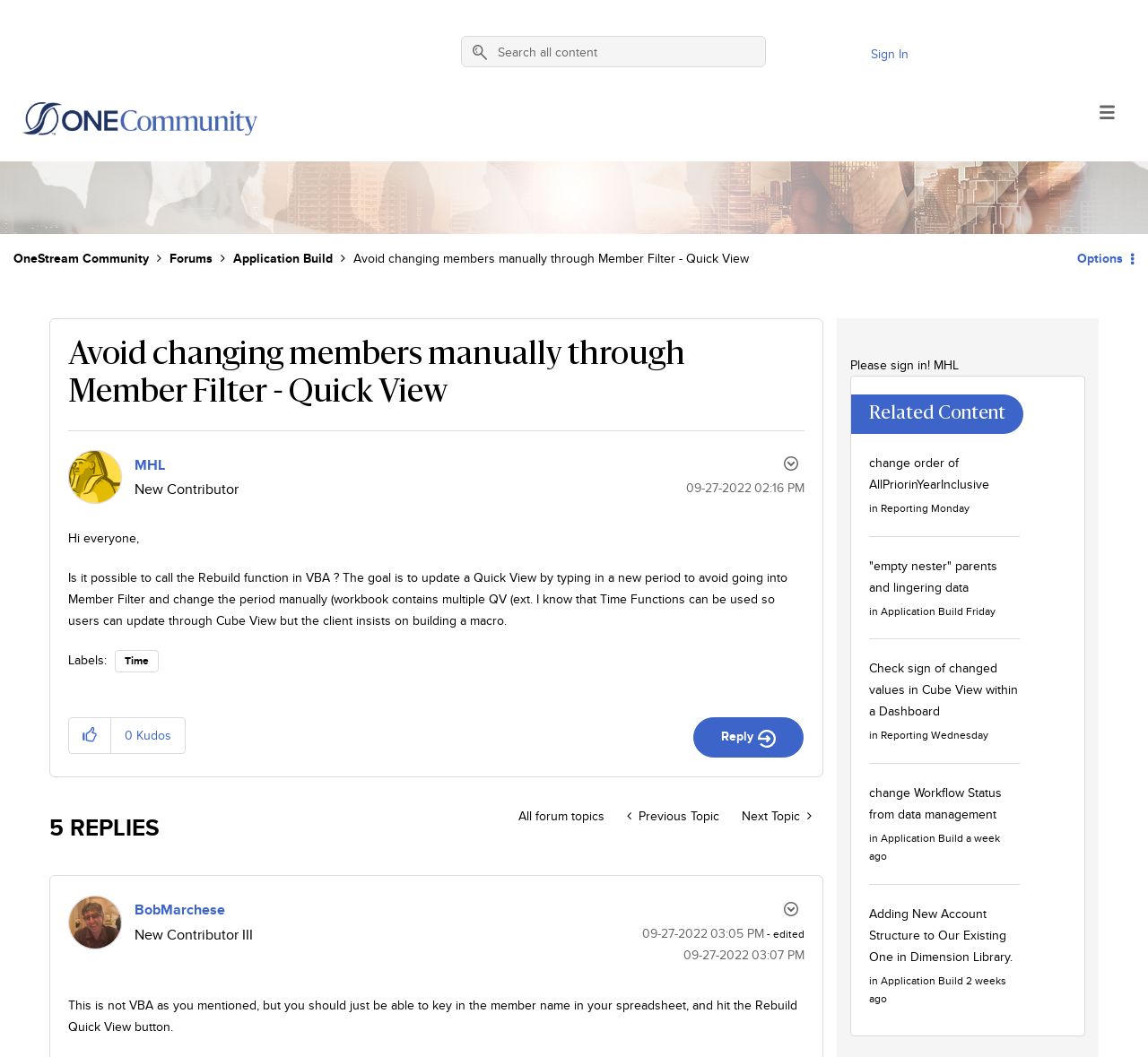Please determine the bounding box coordinates of the element to click in order to execute the following instruction: "read the blog". The coordinates should be four float numbers between 0 and 1, specified as [left, top, right, bottom].

None